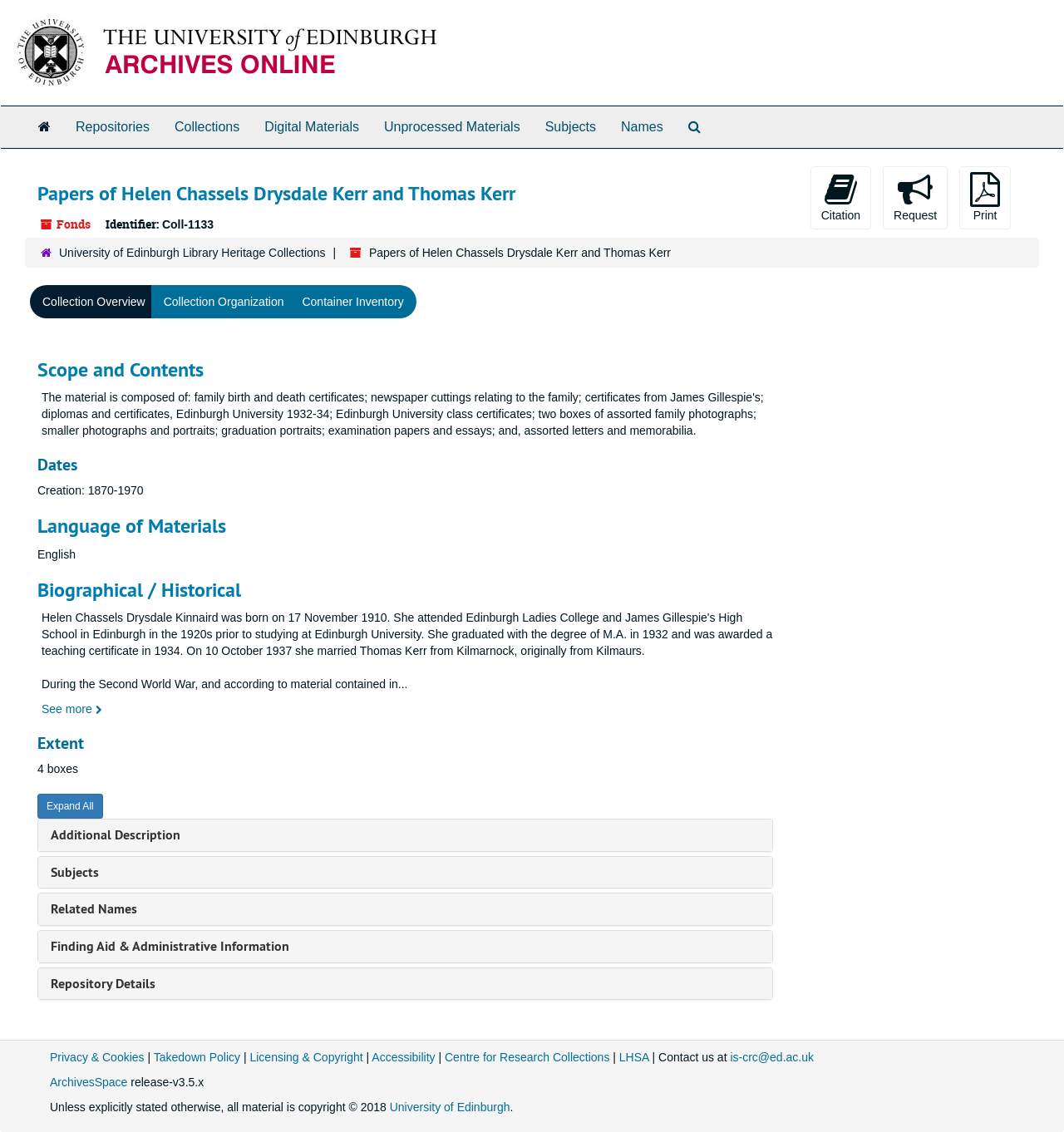What is the repository details link?
Could you give a comprehensive explanation in response to this question?

I found the answer by looking at the 'Finding Aid & Administrative Information' section of the webpage, where there is a link to 'Repository Details'.